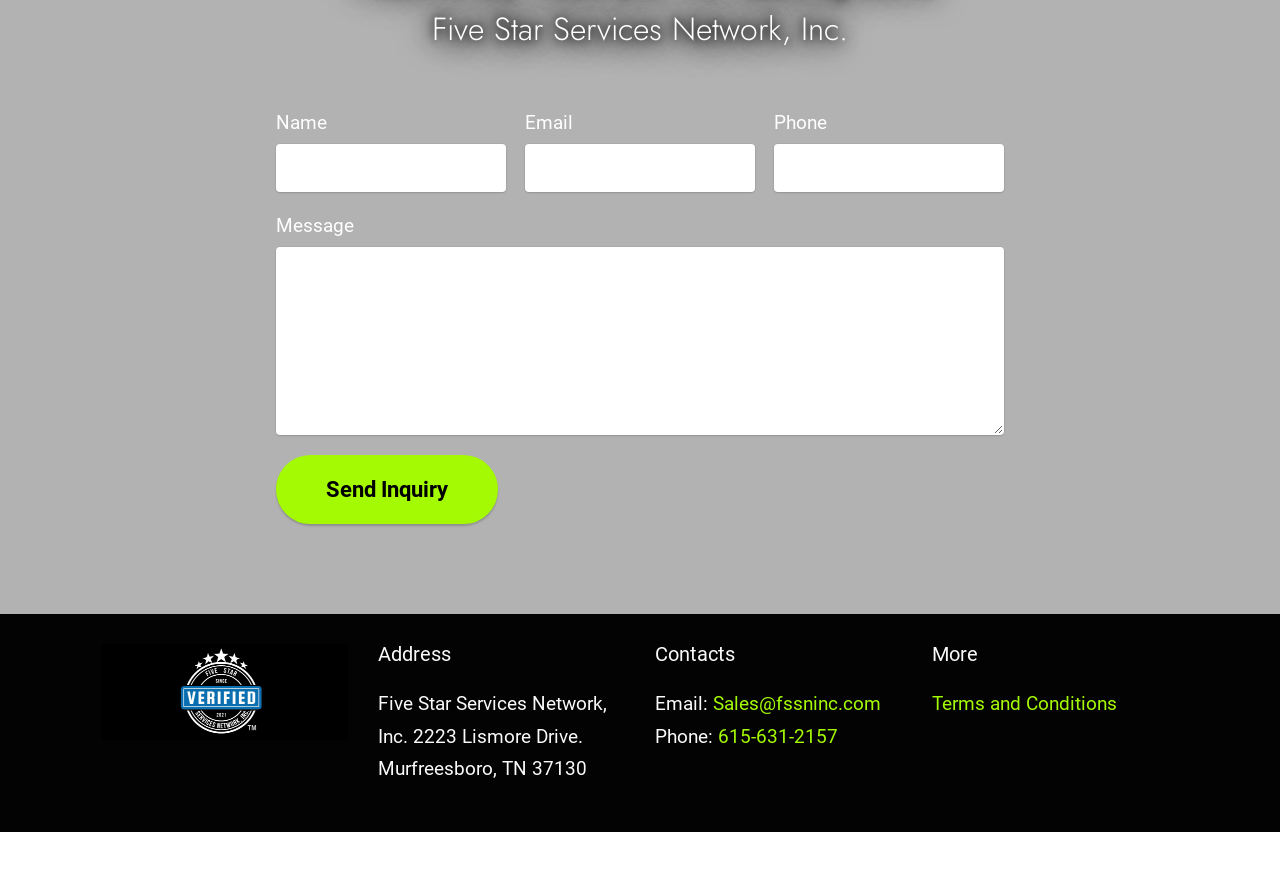Please provide the bounding box coordinates in the format (top-left x, top-left y, bottom-right x, bottom-right y). Remember, all values are floating point numbers between 0 and 1. What is the bounding box coordinate of the region described as: 615-631-2157

[0.561, 0.812, 0.655, 0.838]